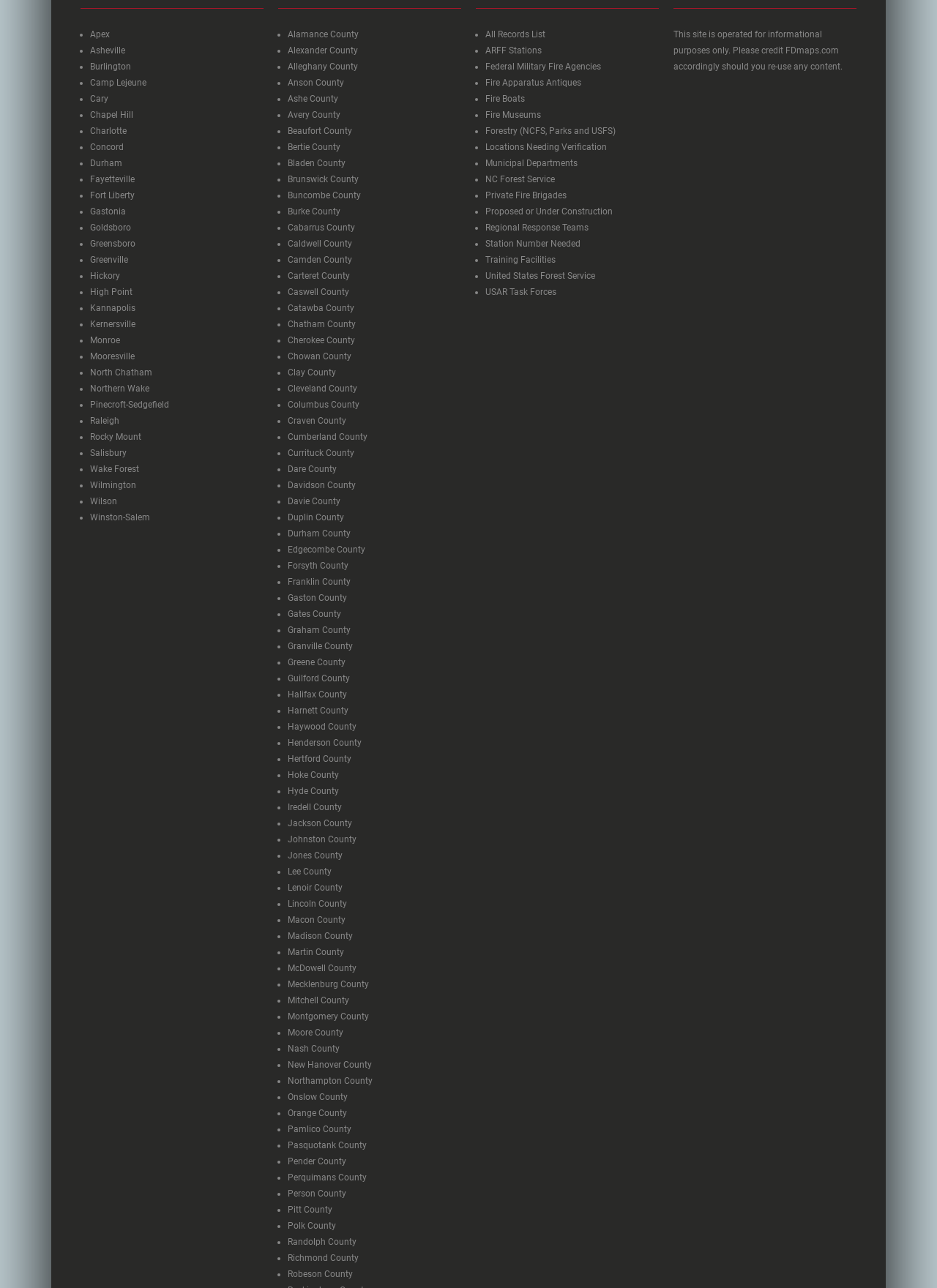Answer succinctly with a single word or phrase:
How many counties are listed on the webpage?

At least 10